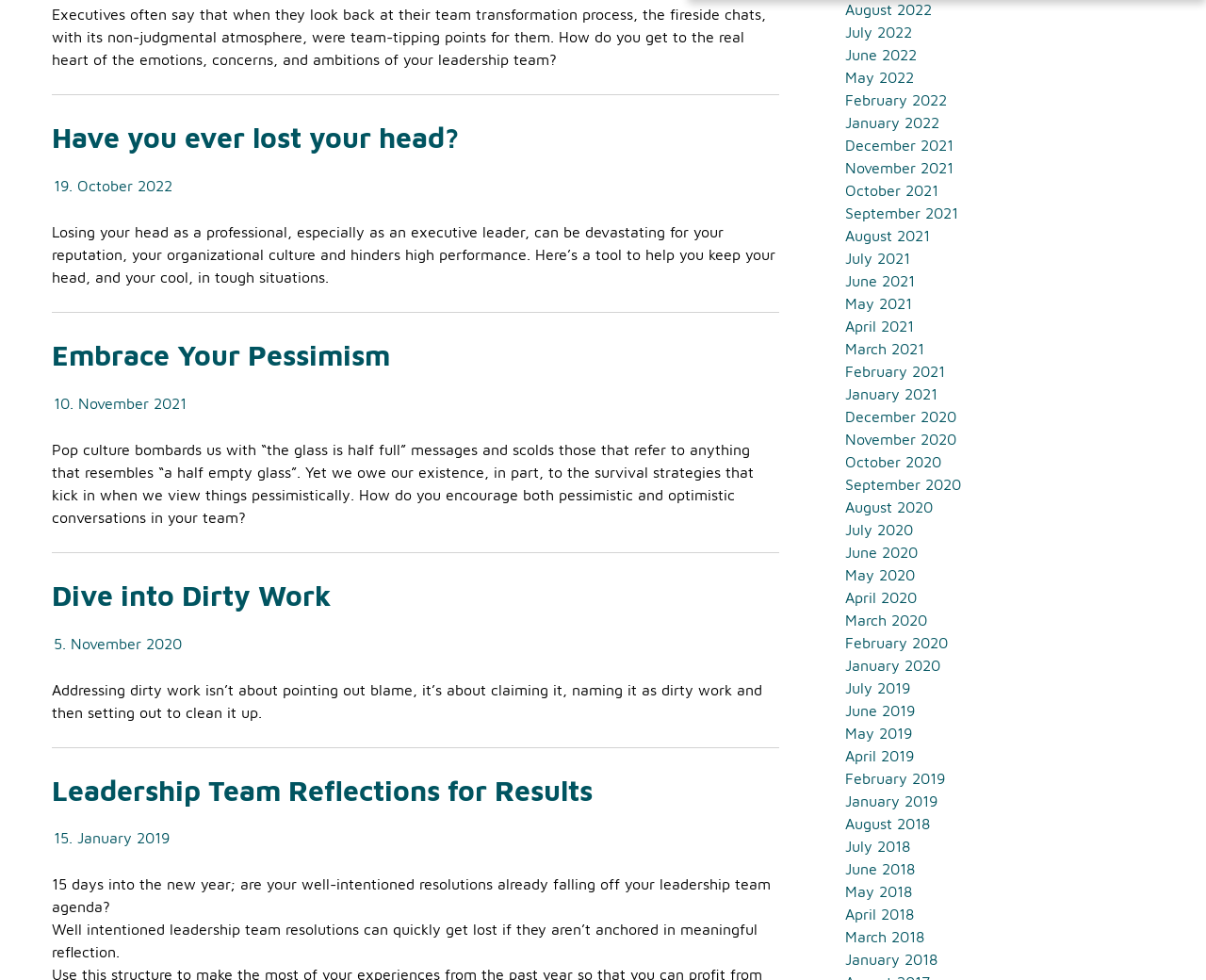Find the bounding box coordinates of the element I should click to carry out the following instruction: "View 'Embrace Your Pessimism'".

[0.043, 0.345, 0.323, 0.379]